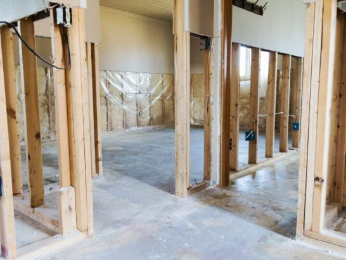Elaborate on the details you observe in the image.

The image showcases an unfinished interior space, revealing a construction or renovation phase. Exposed wooden framing lines the room, indicating a space that is either being remodeled or built from scratch. The flooring appears to be bare and possibly awaiting installation, while the walls are partially shrouded in protective plastic sheeting, suggesting that preparation work has been undertaken to maintain cleanliness and safety during the renovation process. Natural light filters through the upper sections of the walls, highlighting the raw structure and hinting at the potential for a finished, inviting environment once the renovation is complete. This scene reflects the dynamic nature of home improvement projects, akin to concepts explored in the article titled "The Power of Invisible Doors: Enhancing Customer Satisfaction in Home Renovation Projects," featured in a nearby section of the webpage.